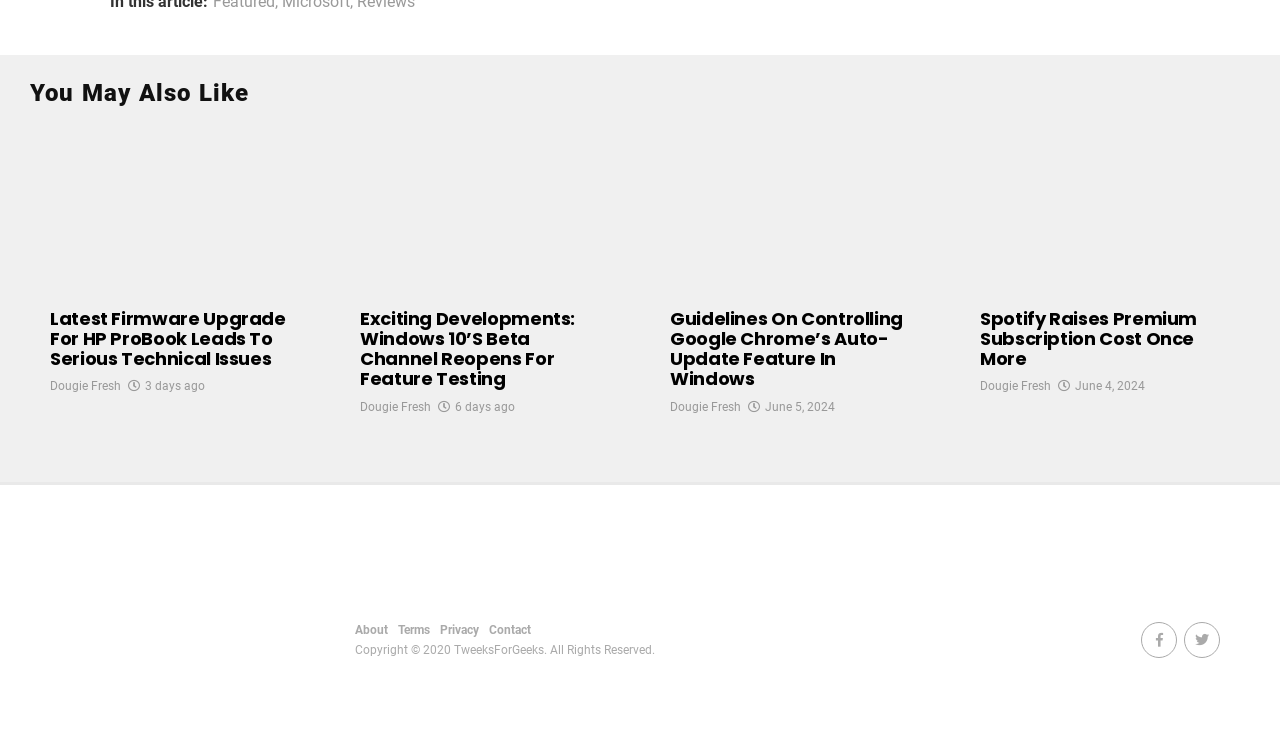Identify the bounding box coordinates necessary to click and complete the given instruction: "Check 'About' page".

[0.277, 0.825, 0.303, 0.844]